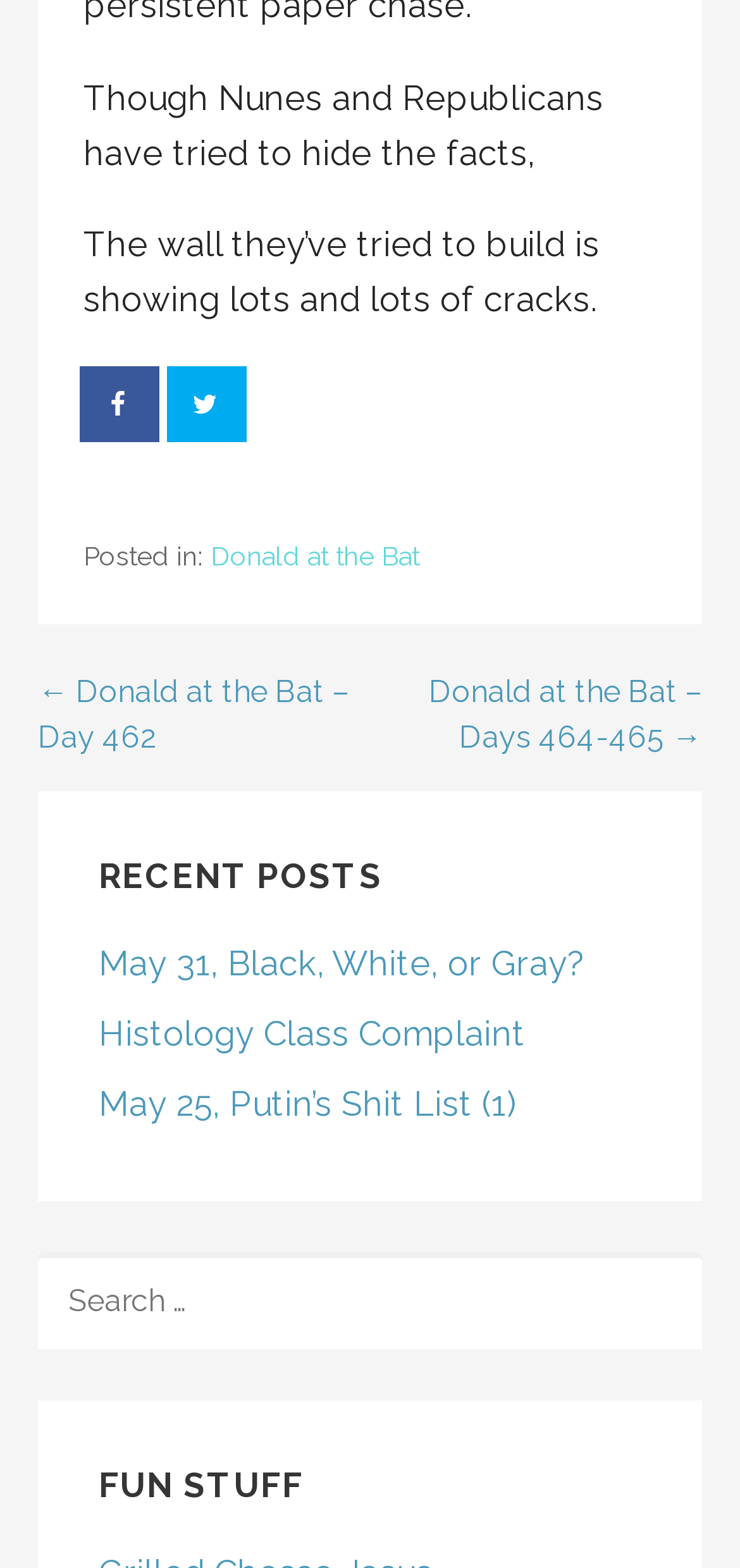Answer the following inquiry with a single word or phrase:
What is the category of the post 'May 31, Black, White, or Gray?'?

RECENT POSTS